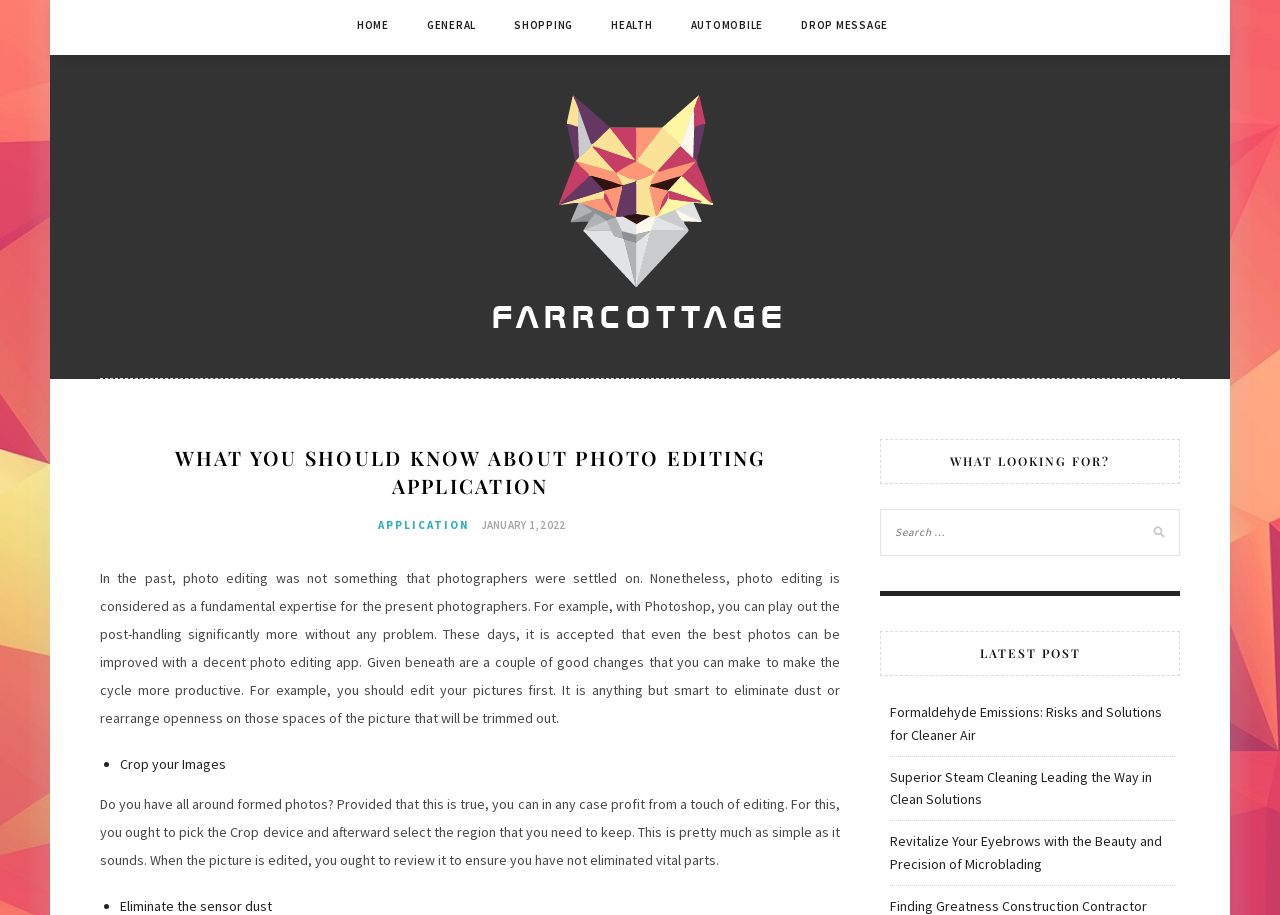Please identify the bounding box coordinates of the element on the webpage that should be clicked to follow this instruction: "learn about photo editing application". The bounding box coordinates should be given as four float numbers between 0 and 1, formatted as [left, top, right, bottom].

[0.078, 0.485, 0.656, 0.546]